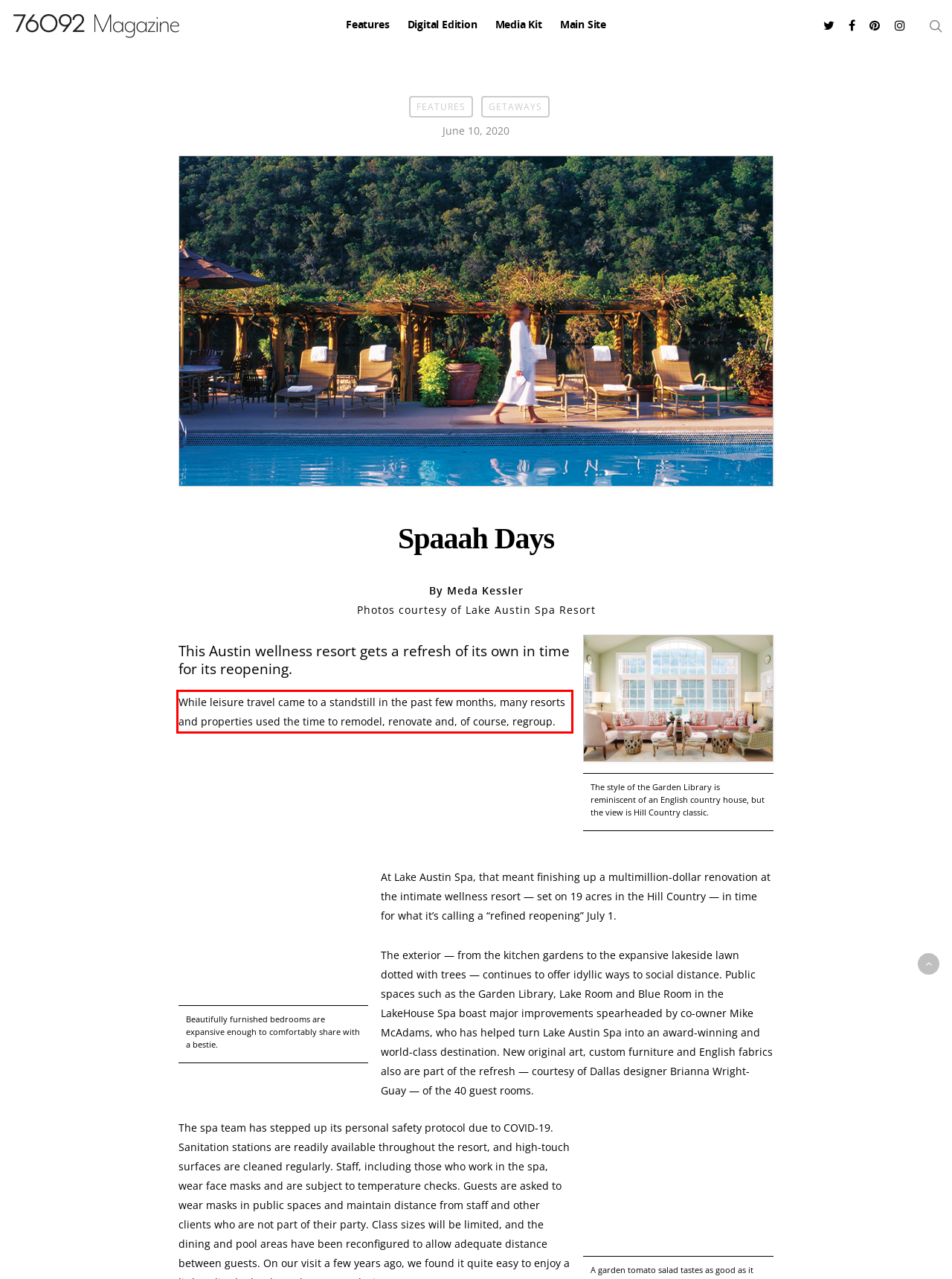You are given a webpage screenshot with a red bounding box around a UI element. Extract and generate the text inside this red bounding box.

While leisure travel came to a standstill in the past few months, many resorts and properties used the time to remodel, renovate and, of course, regroup.